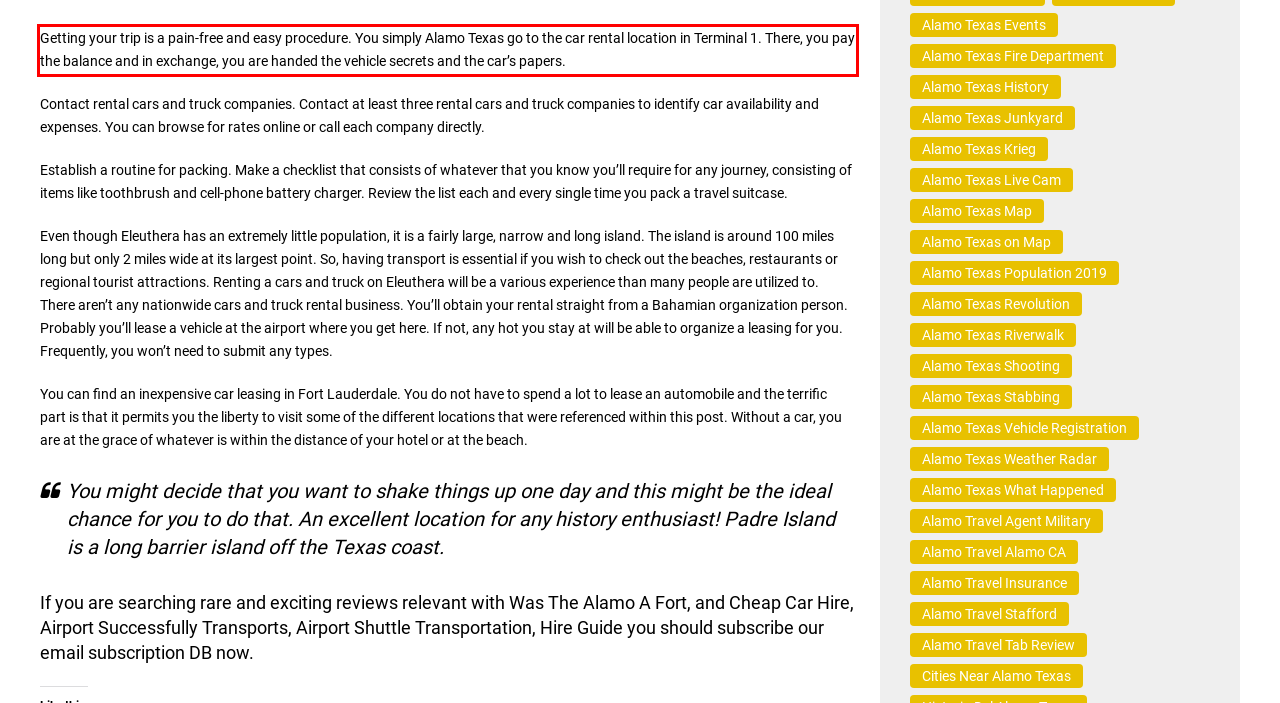View the screenshot of the webpage and identify the UI element surrounded by a red bounding box. Extract the text contained within this red bounding box.

Getting your trip is a pain-free and easy procedure. You simply Alamo Texas go to the car rental location in Terminal 1. There, you pay the balance and in exchange, you are handed the vehicle secrets and the car’s papers.